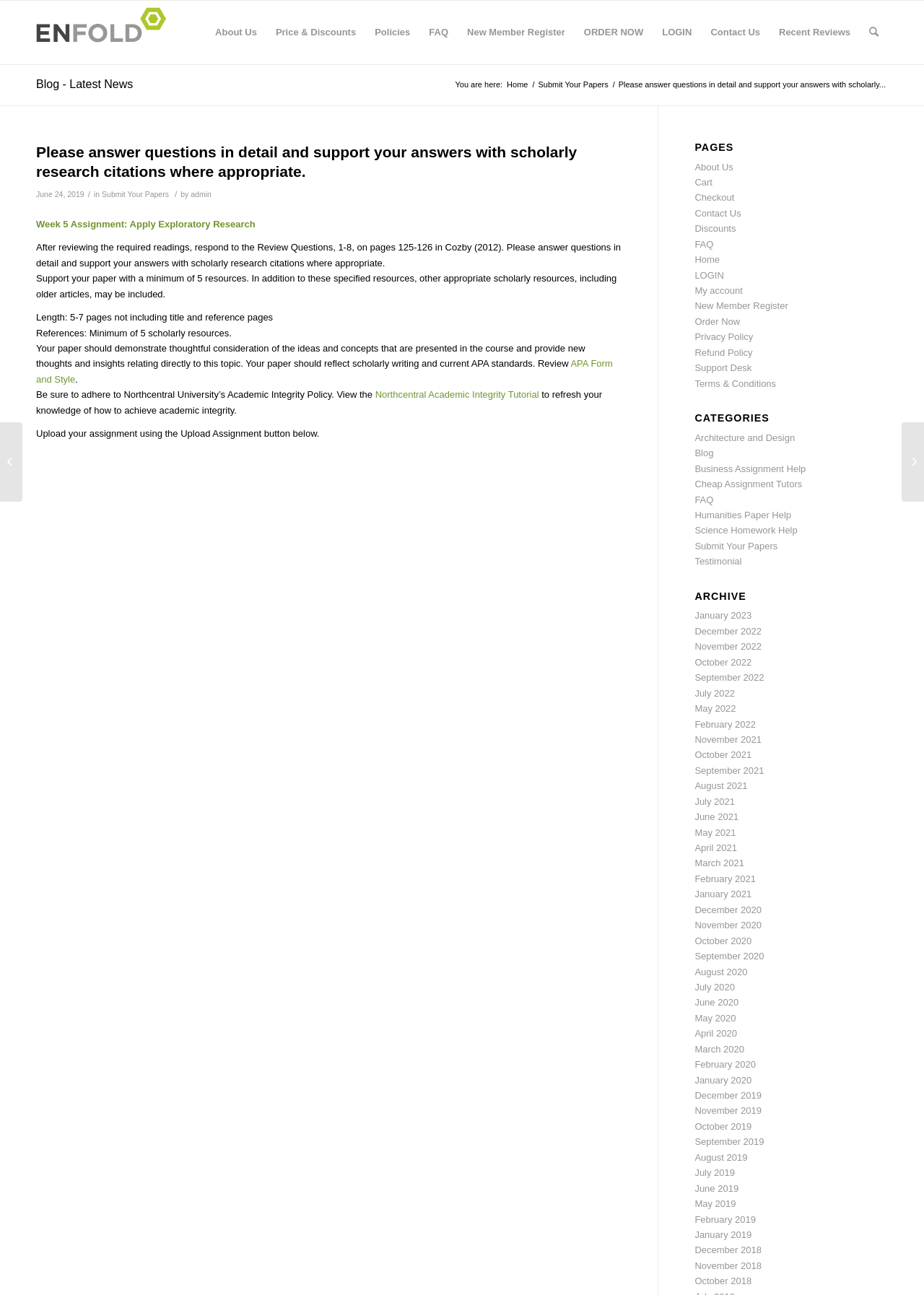Please find and report the bounding box coordinates of the element to click in order to perform the following action: "Search for something". The coordinates should be expressed as four float numbers between 0 and 1, in the format [left, top, right, bottom].

[0.93, 0.001, 0.961, 0.05]